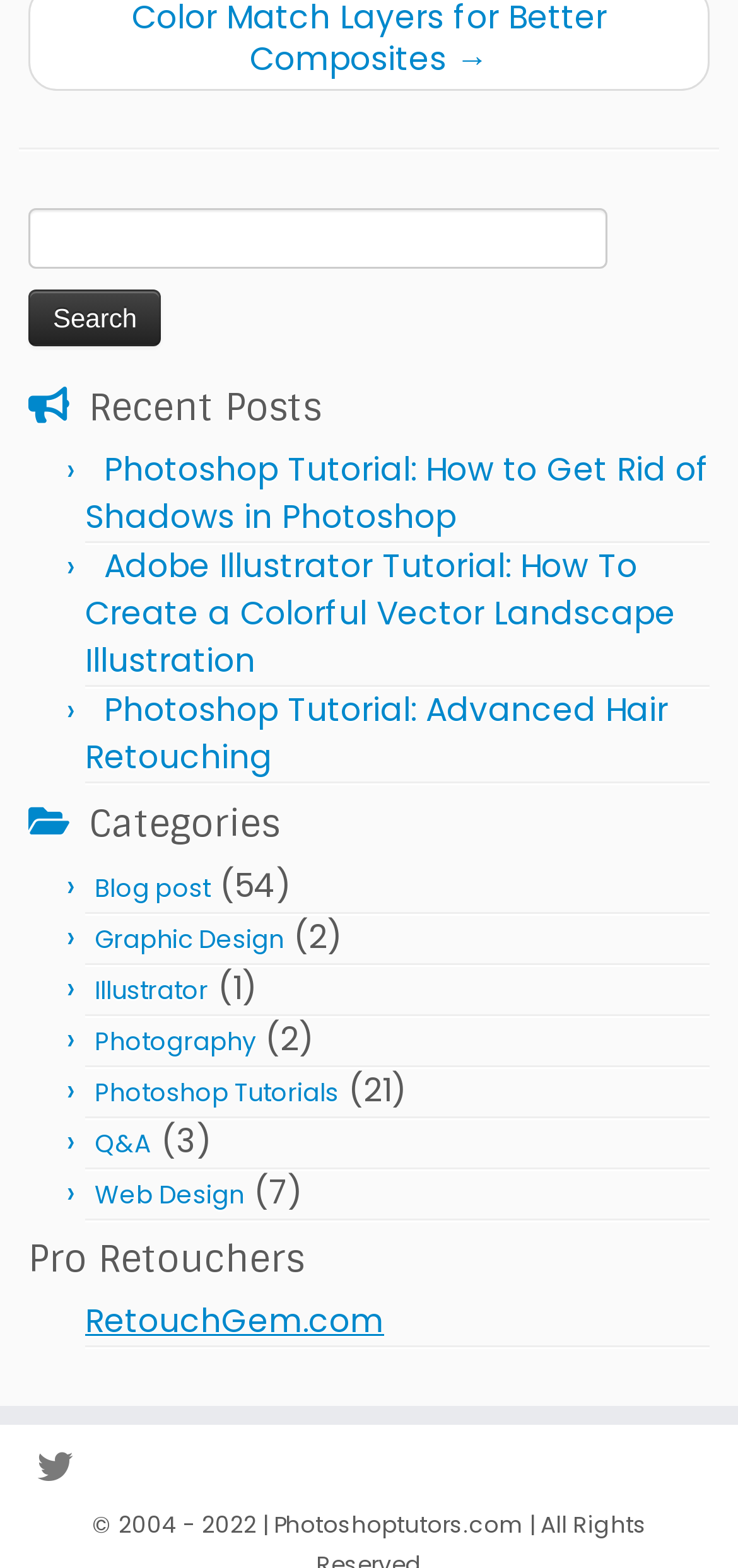Please specify the coordinates of the bounding box for the element that should be clicked to carry out this instruction: "Browse the category of Graphic Design". The coordinates must be four float numbers between 0 and 1, formatted as [left, top, right, bottom].

[0.128, 0.588, 0.385, 0.611]